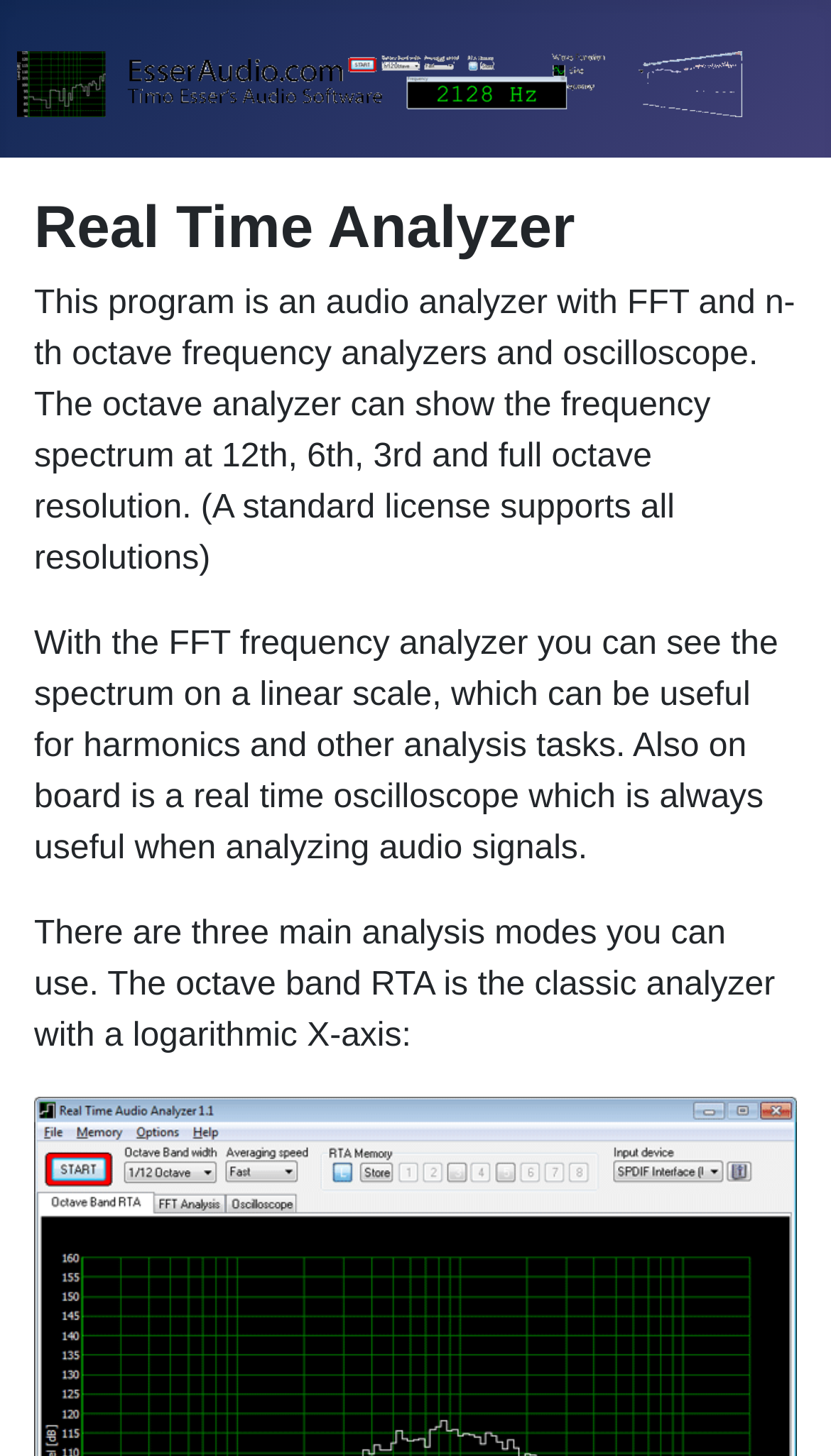How many analysis modes are available?
From the screenshot, provide a brief answer in one word or phrase.

Three